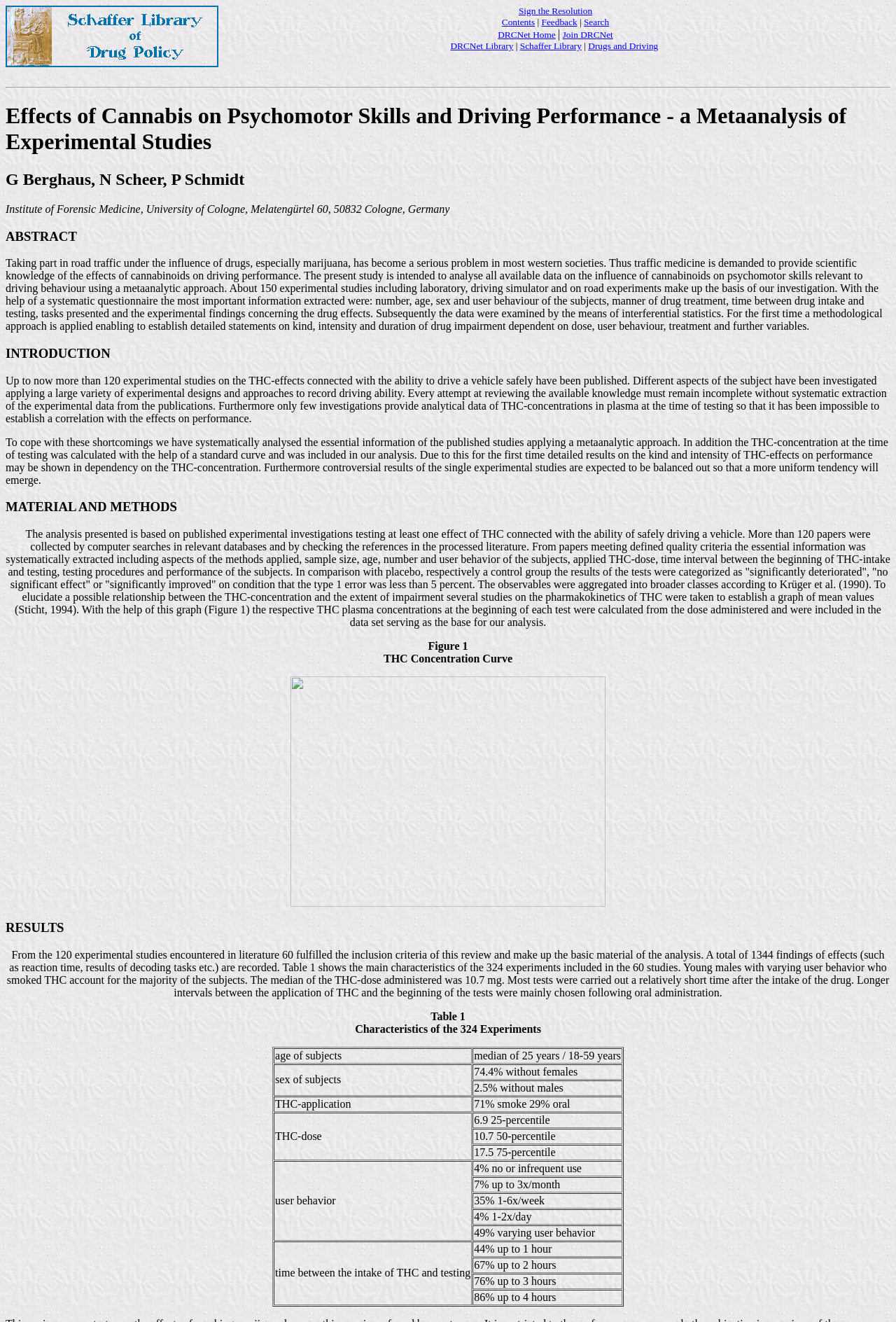What is the primary heading on this webpage?

Effects of Cannabis on Psychomotor Skills and Driving Performance - a Metaanalysis of Experimental Studies